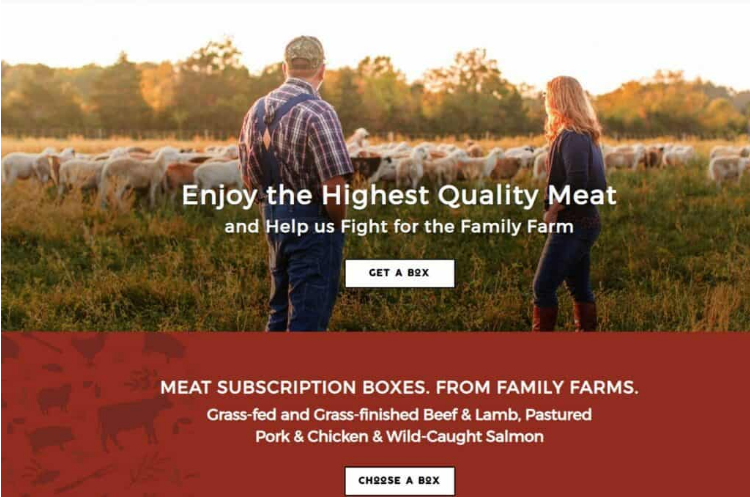Describe in detail everything you see in the image.

The image showcases a picturesque farm setting, emphasizing Moink, a meat delivery service that champions high-quality, ethically sourced meat. In the foreground, two ranchers—one wearing a plaid shirt and overalls and another in casual attire—stand amidst a flock of sheep, symbolizing the family-owned ranching tradition. The background features lush greenery and a setting sun, creating a warm and inviting atmosphere.

Overlaid text invites viewers to "Enjoy the Highest Quality Meat and Help us Fight for the Family Farm," highlighting the company's commitment to supporting traditional farming practices. Below, additional information outlines the subscription service Moink offers, featuring options for grass-fed and grass-finished beef, lamb, pasture-raised pork and chicken, and wild-caught salmon. Through this image, Moink effectively communicates its mission to provide premium meat products while promoting sustainable and ethical farming.